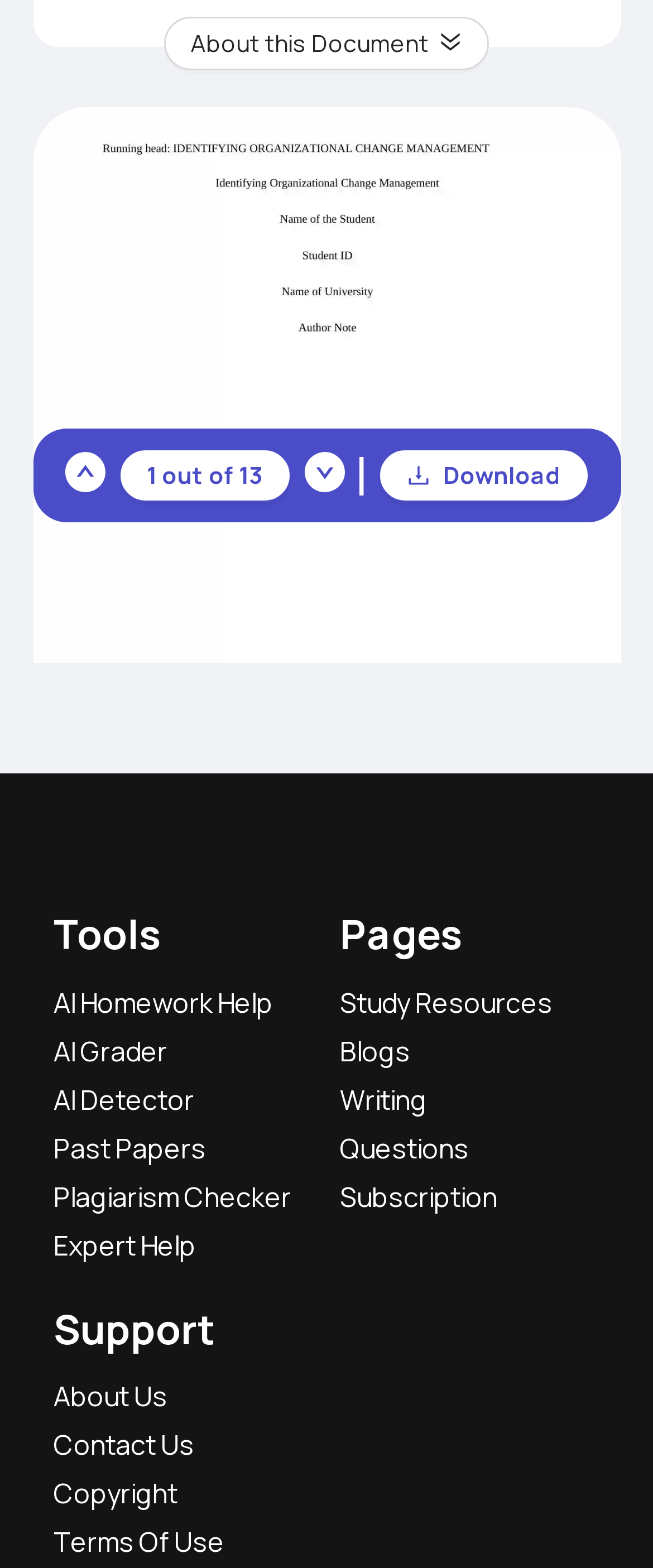Determine the bounding box for the UI element that matches this description: "Blogs".

[0.521, 0.658, 0.628, 0.684]